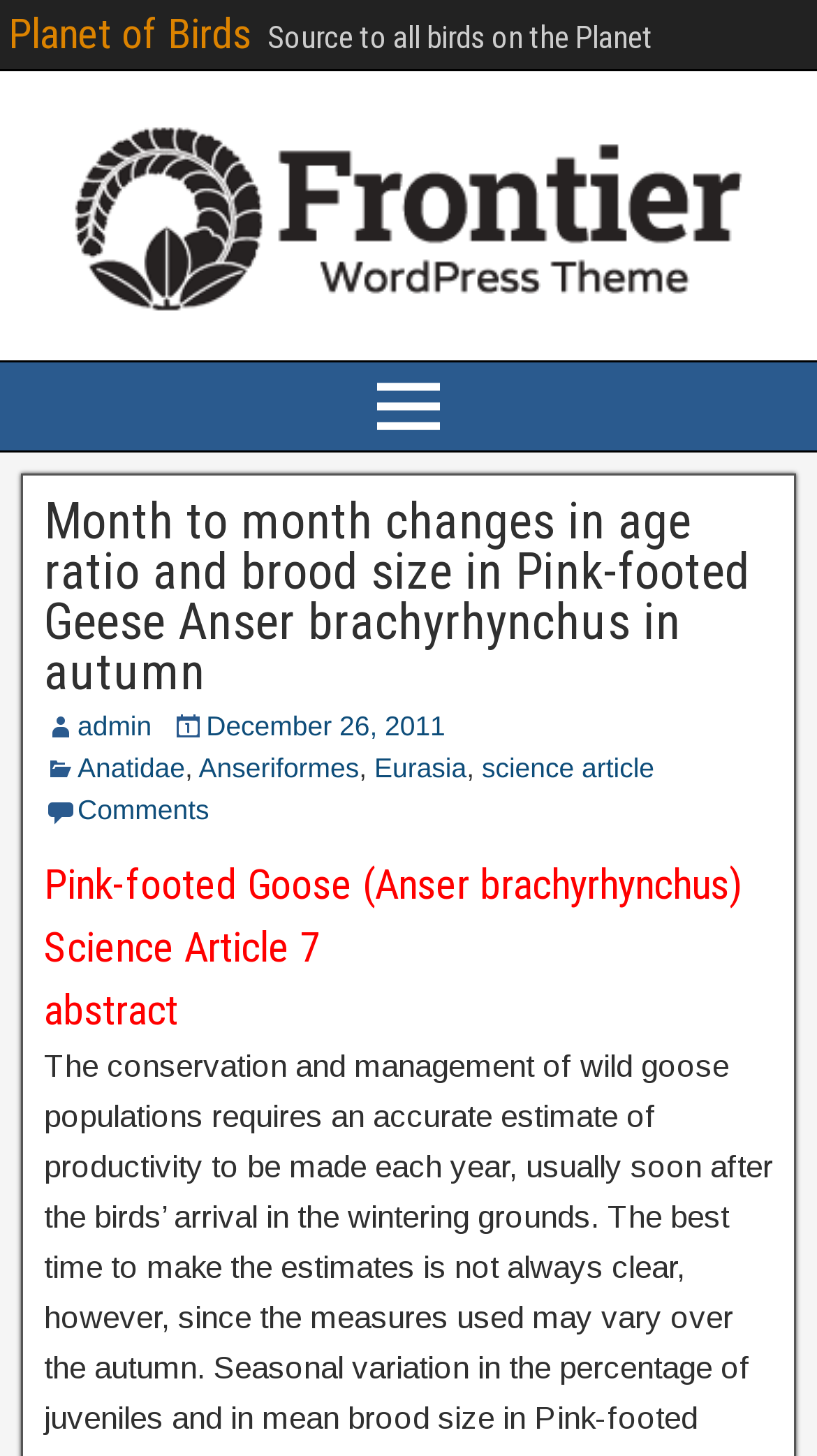Use one word or a short phrase to answer the question provided: 
What is the category of the article?

Science Article